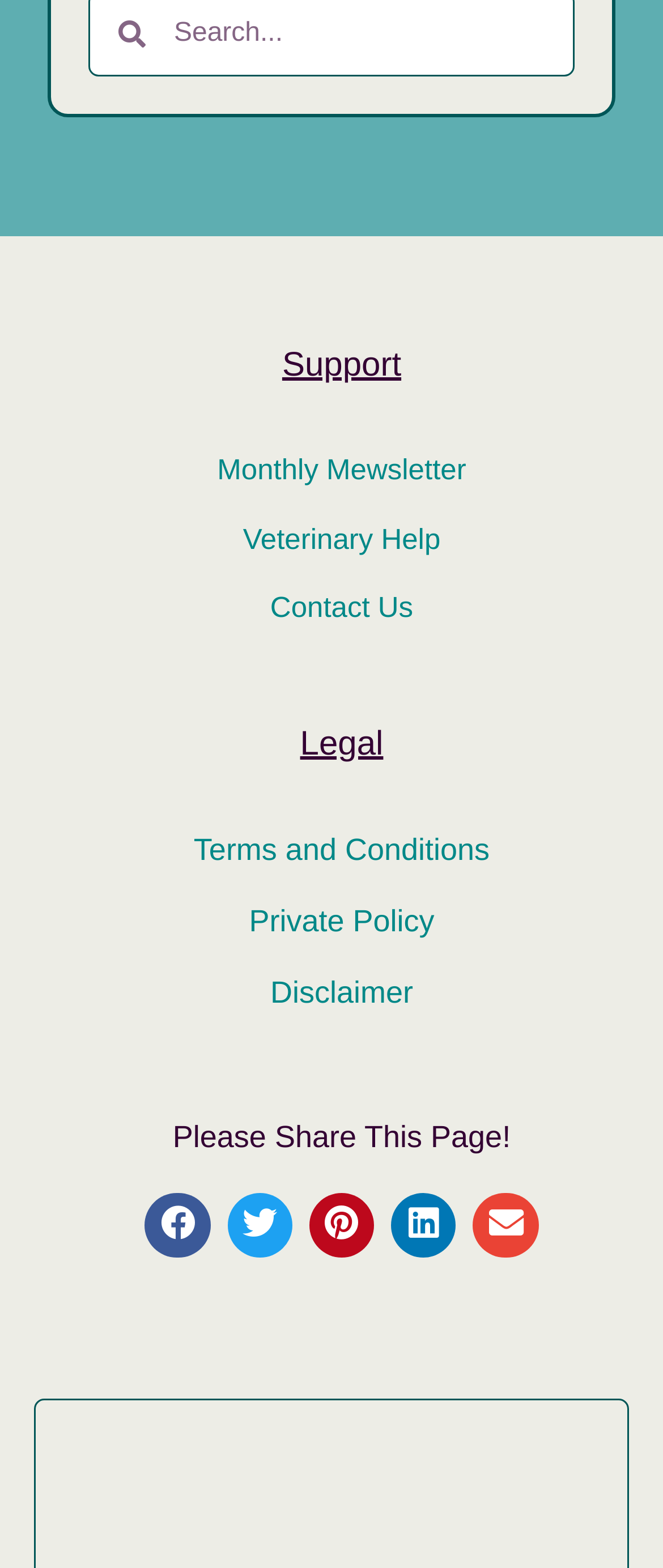Based on the element description "Terms and Conditions", predict the bounding box coordinates of the UI element.

[0.292, 0.531, 0.739, 0.553]